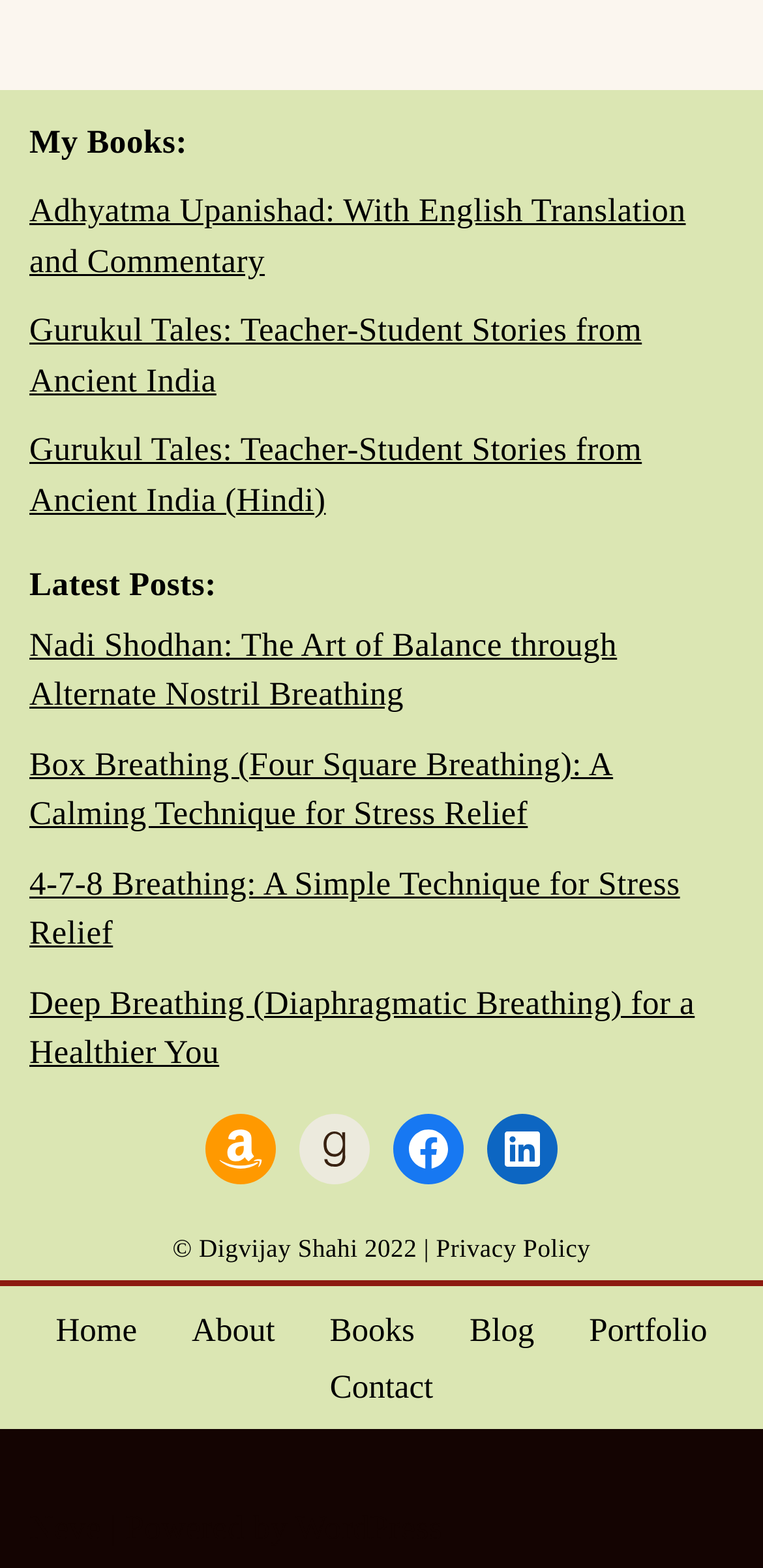What type of content is listed under 'My Books'?
Use the screenshot to answer the question with a single word or phrase.

Book titles